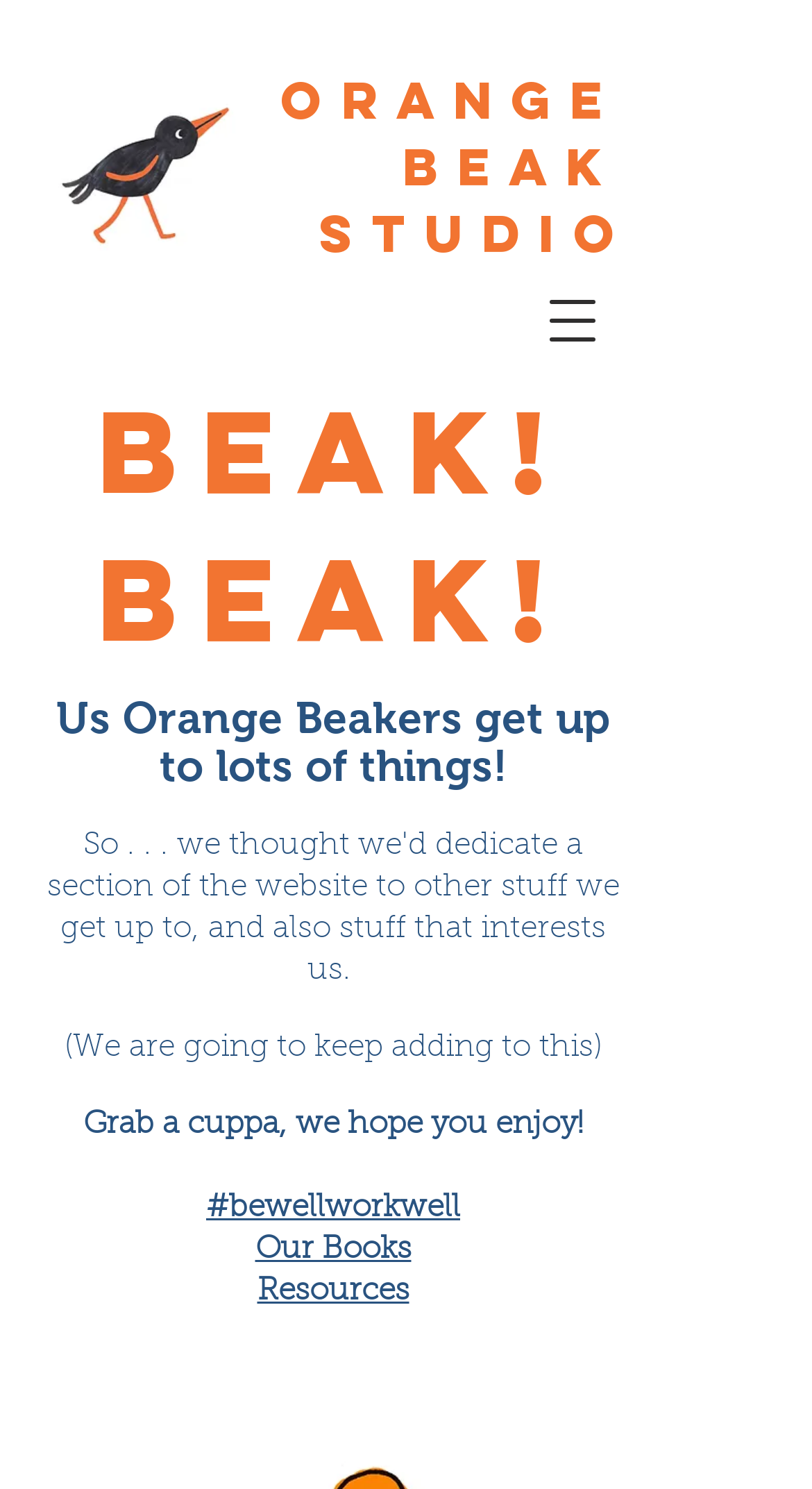Provide a one-word or short-phrase answer to the question:
What is the link to the 'Resources' page?

#